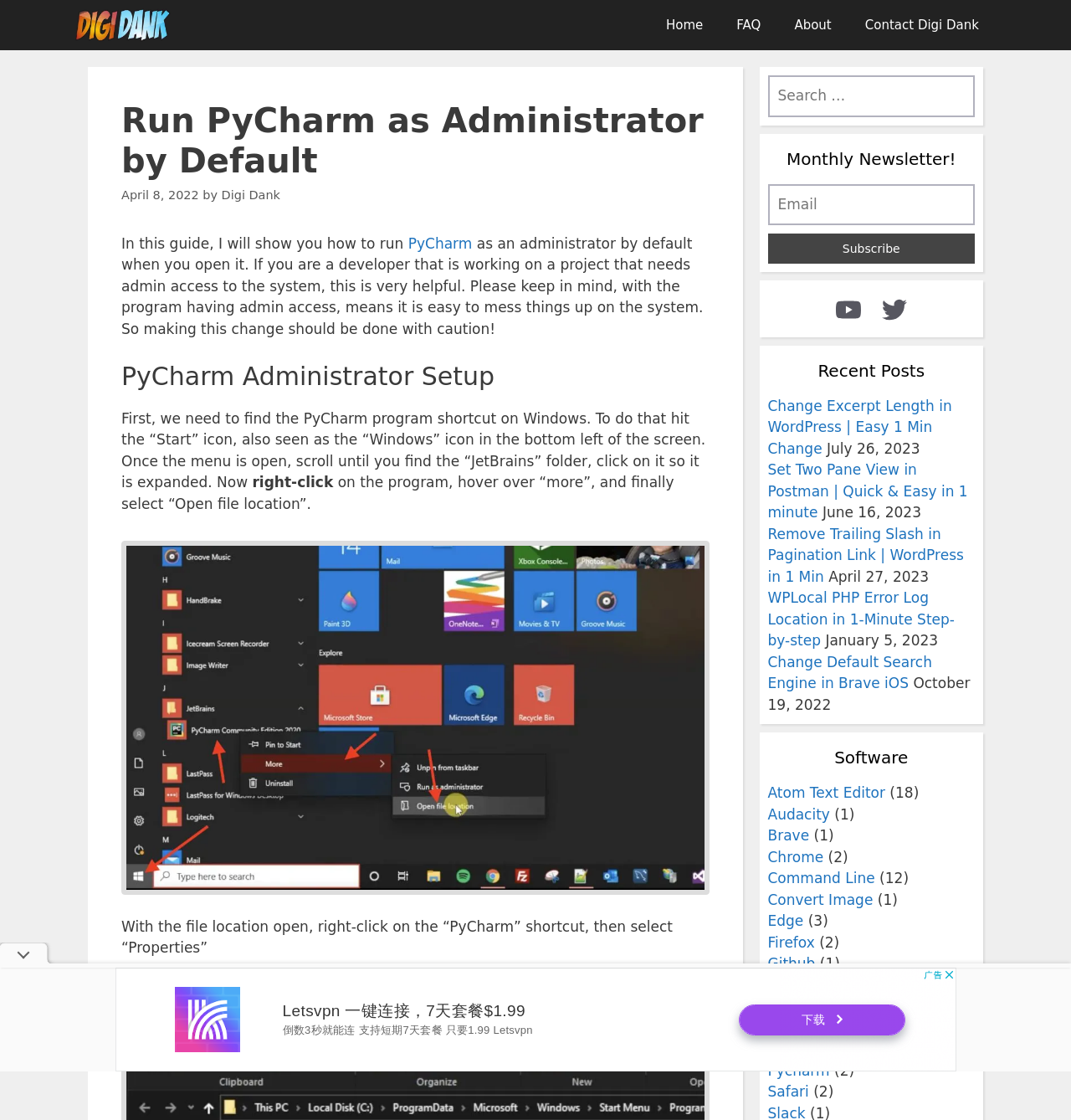What is the first step to find the PyCharm program shortcut on Windows?
Could you answer the question with a detailed and thorough explanation?

According to the guide, the first step to find the PyCharm program shortcut on Windows is to hit the 'Start' icon, also known as the 'Windows' icon, in the bottom left of the screen.